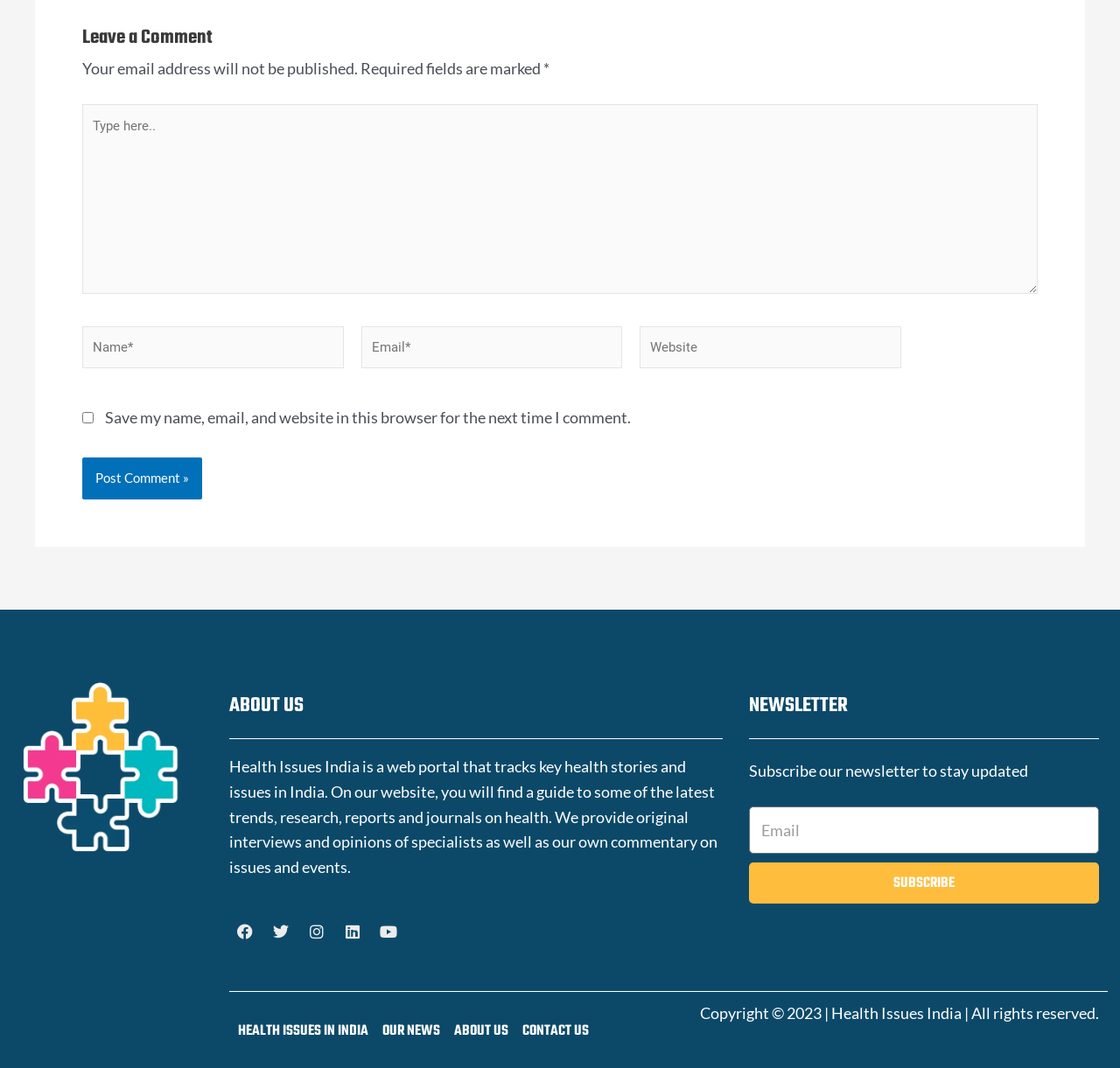Respond to the question below with a concise word or phrase:
What can be subscribed to?

Newsletter